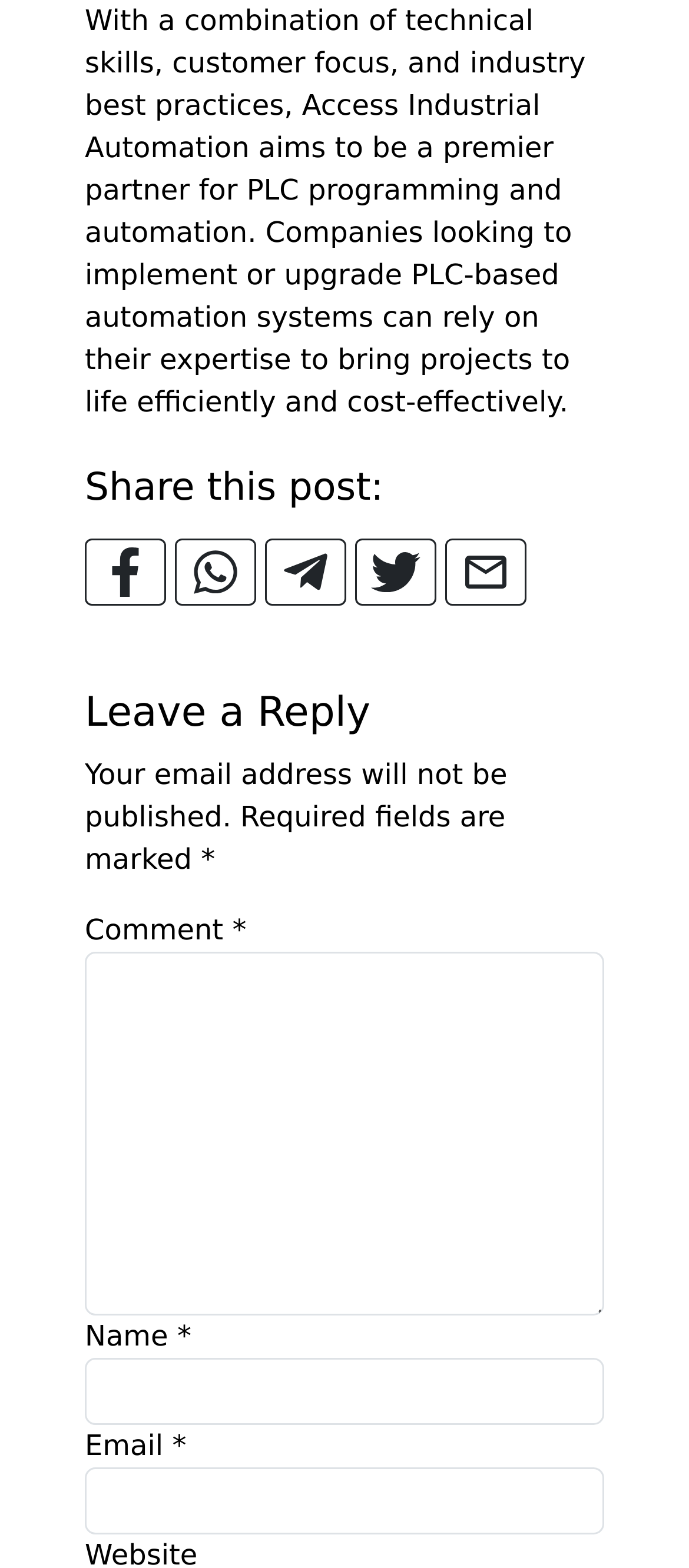What is required to leave a reply?
Give a single word or phrase as your answer by examining the image.

Name, Email, Comment